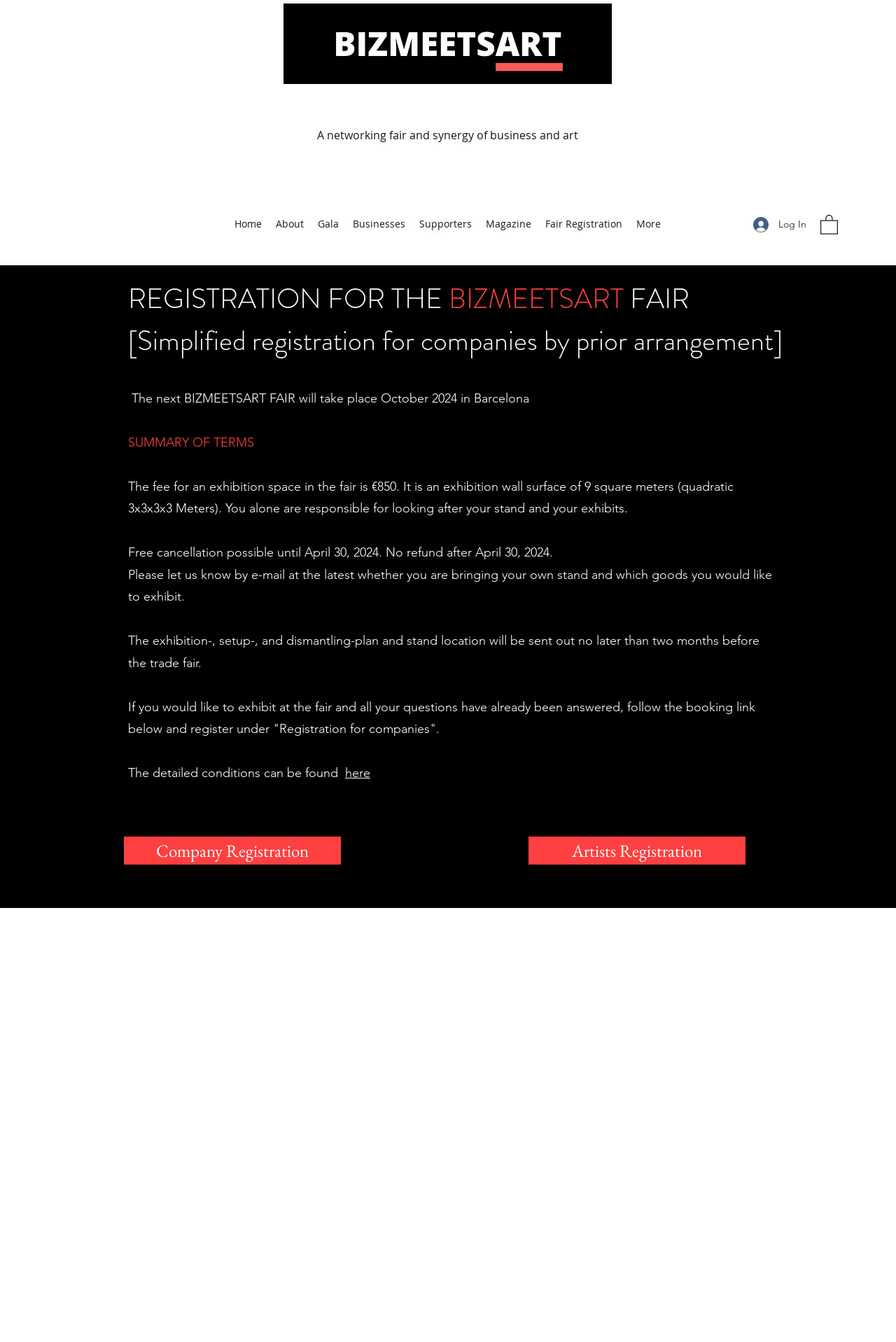Pinpoint the bounding box coordinates of the clickable element needed to complete the instruction: "View the detailed conditions". The coordinates should be provided as four float numbers between 0 and 1: [left, top, right, bottom].

[0.385, 0.57, 0.413, 0.582]